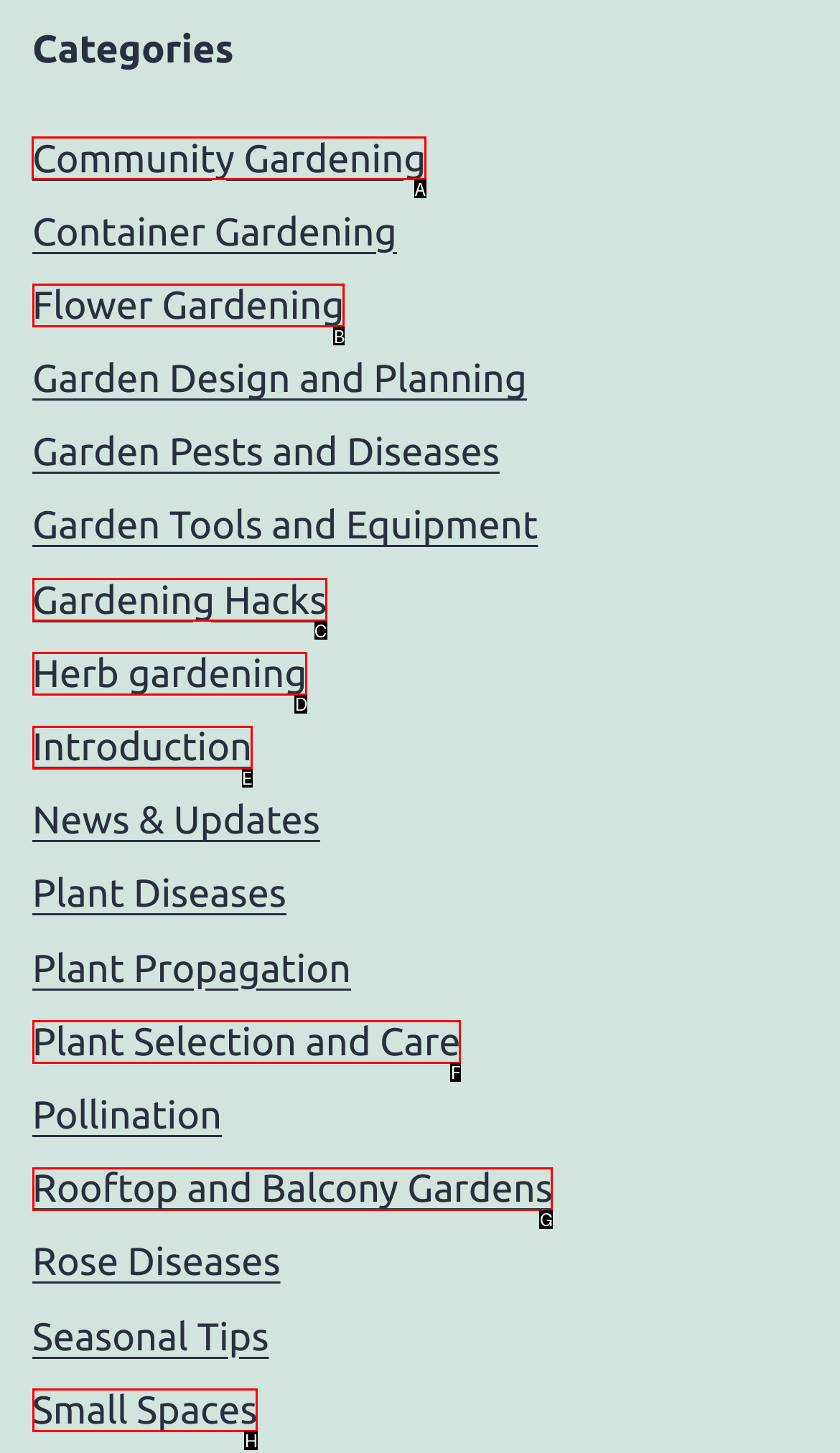Identify which lettered option completes the task: Click on Community Gardening. Provide the letter of the correct choice.

A